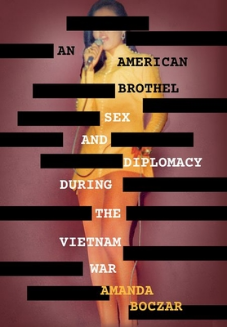Describe the important features and context of the image with as much detail as possible.

The image features the book cover of "An American Brothel: Sex and Diplomacy During the Vietnam War," authored by Amanda Boczar. The design includes bold typography, with the title and subtitle prominently displayed against a striking background. In the foreground, an abstract depiction obscures part of the text, adding an element of intrigue. The cover art likely captures themes of sexuality and historical context, reflecting the complex dynamics between American servicemen and civilians during the Vietnam War. The book explores the impact of these encounters on military policies and diplomatic relations, offering a unique lens on the social and cultural implications of wartime interactions.